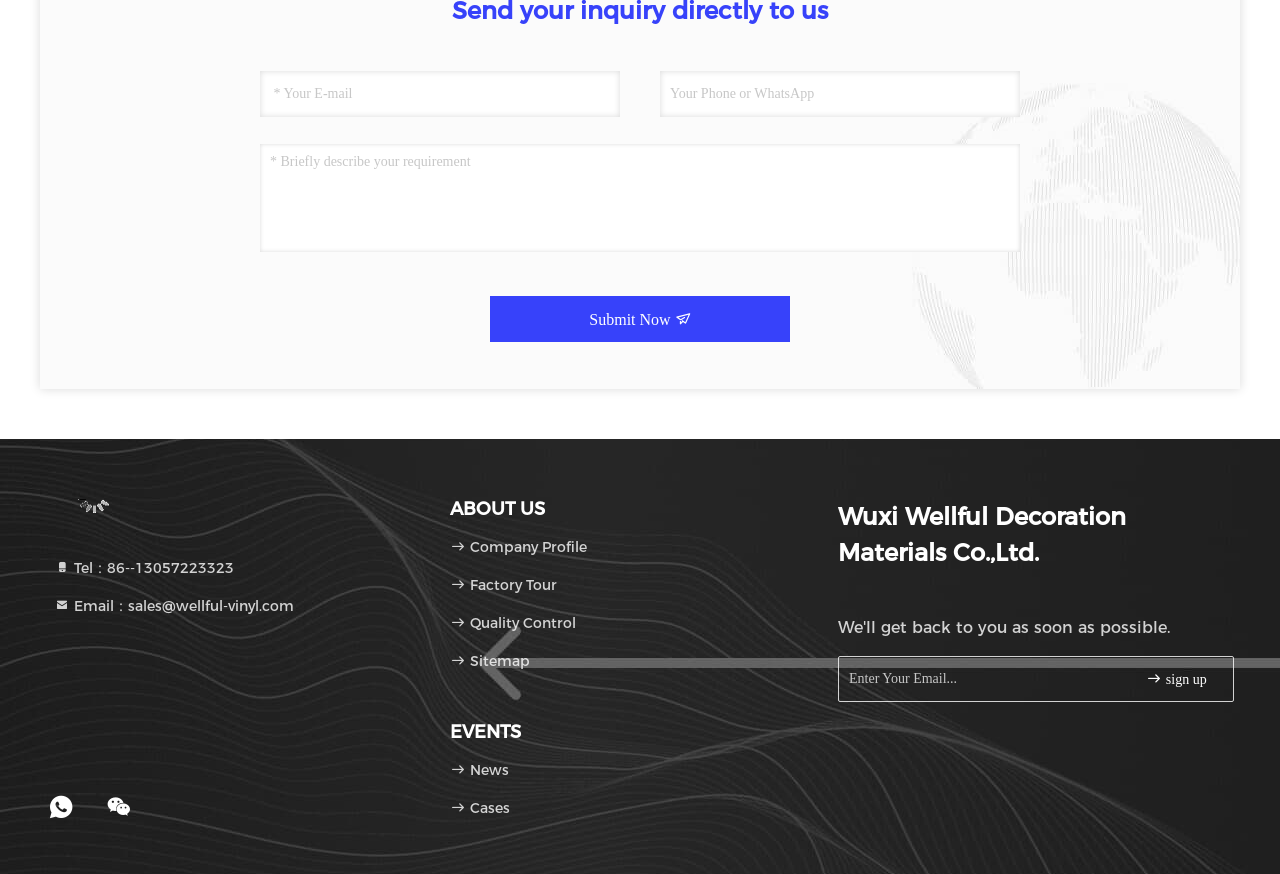What is the email address of the company?
Using the image as a reference, give a one-word or short phrase answer.

sales@wellful-vinyl.com